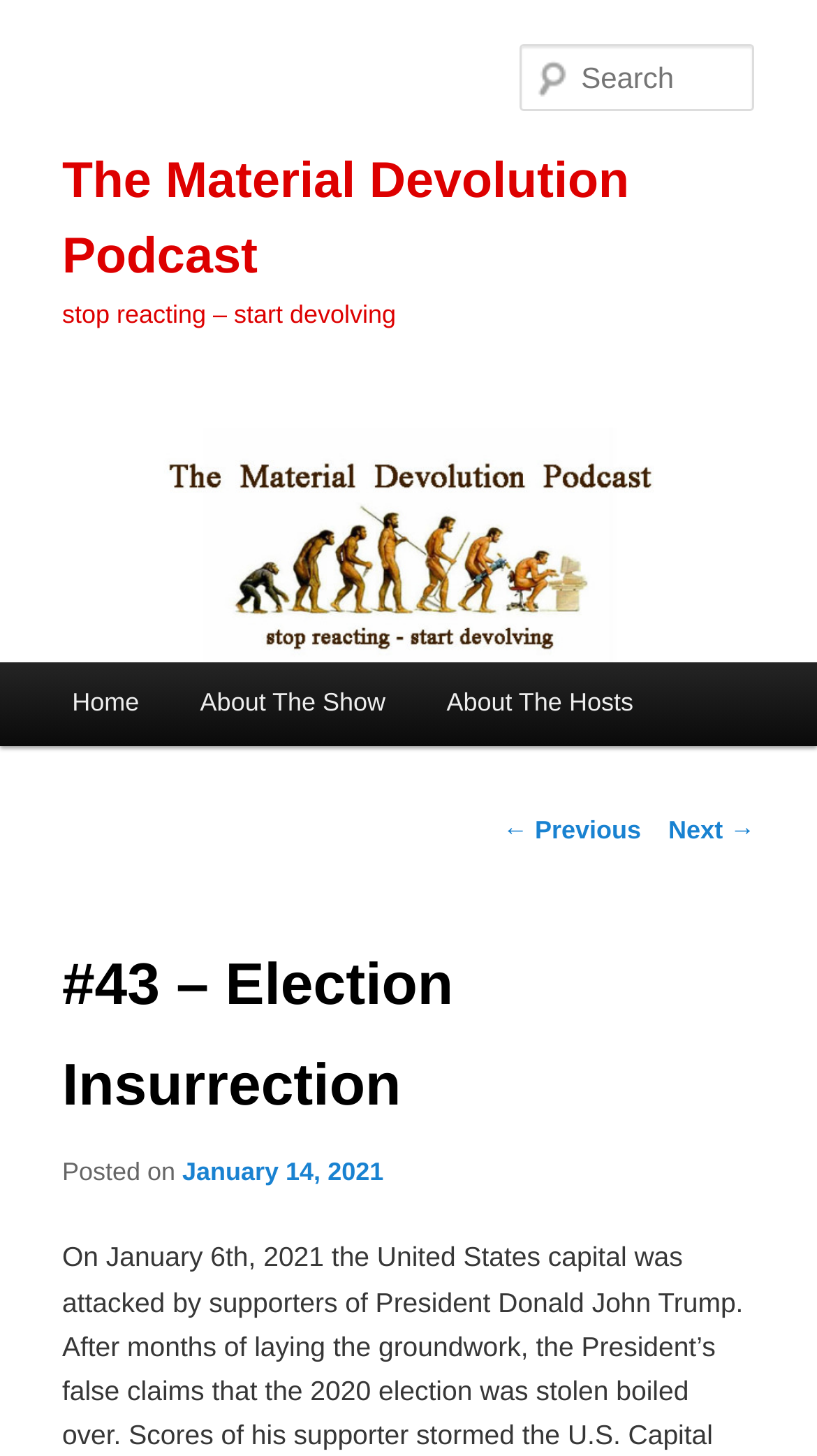Give a detailed overview of the webpage's appearance and contents.

The webpage is about the "Material Devolution Podcast" and specifically focuses on an episode titled "#43 – Election Insurrection". At the top-left corner, there is a link to "Skip to primary content". Below it, there is a large heading that reads "The Material Devolution Podcast" with a link to the podcast's main page. Next to it, there is a smaller heading that says "stop reacting – start devolving".

On the top-right corner, there is a search box with a label "Search". Below the search box, there is a large image that represents the podcast, which takes up the entire width of the page.

The main menu is located on the left side of the page, with links to "Home", "About The Show", and "About The Hosts". Below the main menu, there is a section for post navigation, which includes links to the previous and next episodes.

The main content of the page is an article about the "#43 – Election Insurrection" episode, which is headed by a large heading with the episode title. Below the heading, there is a line of text that says "Posted on" followed by a link to the date "January 14, 2021".